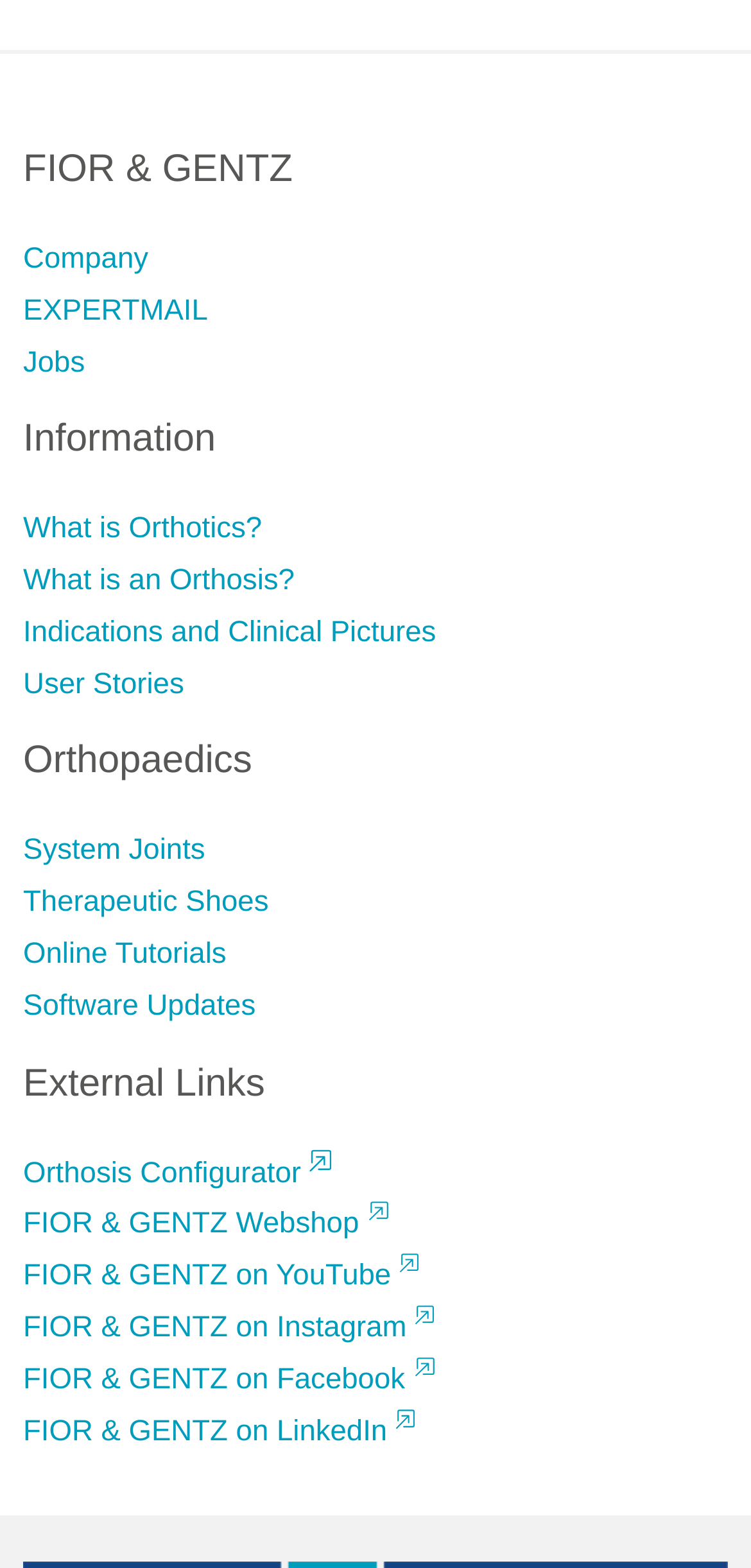Please answer the following question using a single word or phrase: 
What is the main category of products?

Orthotics